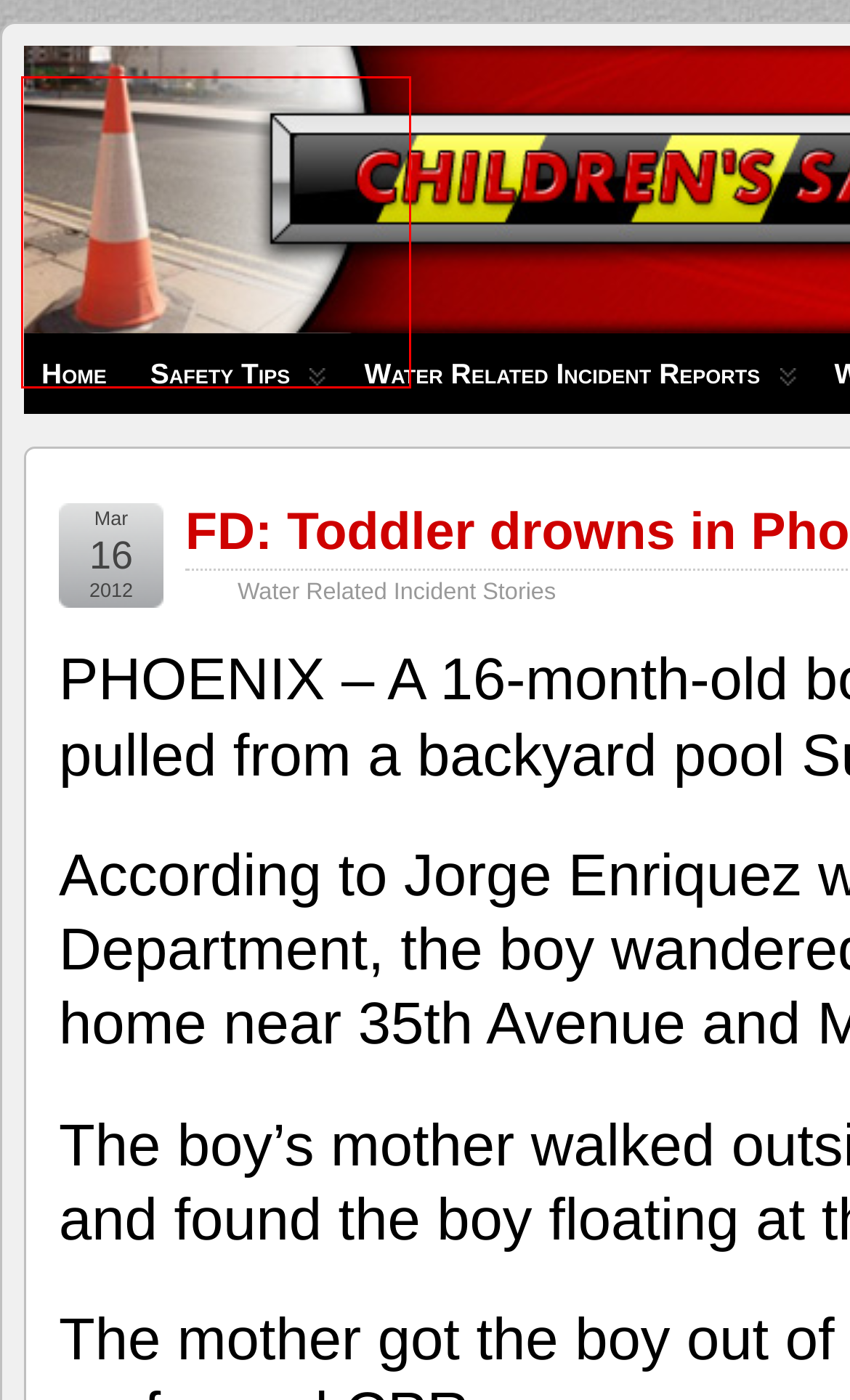Look at the given screenshot of a webpage with a red rectangle bounding box around a UI element. Pick the description that best matches the new webpage after clicking the element highlighted. The descriptions are:
A. Teenage boy dead after kayak capsizes at Butcher Jones Beach - Children's Safety Zone
B. Water Related Incident Stories Archives - Children's Safety Zone
C. Welcome to Children's Safety Zone - Children's Safety Zone
D. Water Related Incident & Fatalities Reports - Children's Safety Zone
E. Toddler nearly drowns in East Valley pool - Children's Safety Zone
F. Christmas Safety - Children's Safety Zone
G. Safety Barrier Codes - Children's Safety Zone
H. Babysitting Guide and Safety Tips - Children's Safety Zone

C